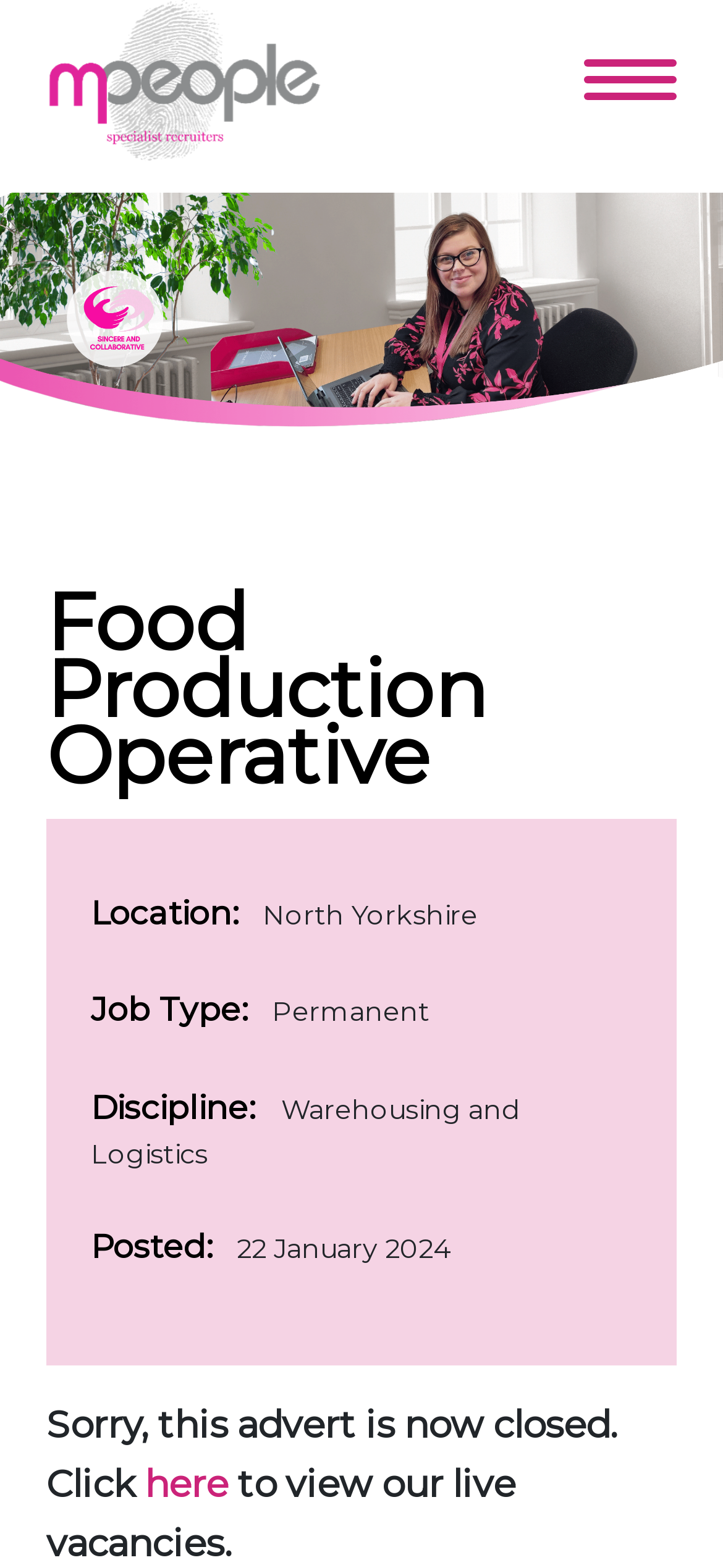Refer to the image and offer a detailed explanation in response to the question: What is the discipline of the job?

I found the answer by looking at the 'Discipline:' label and its corresponding value 'Warehousing and Logistics' which is located below the job type.